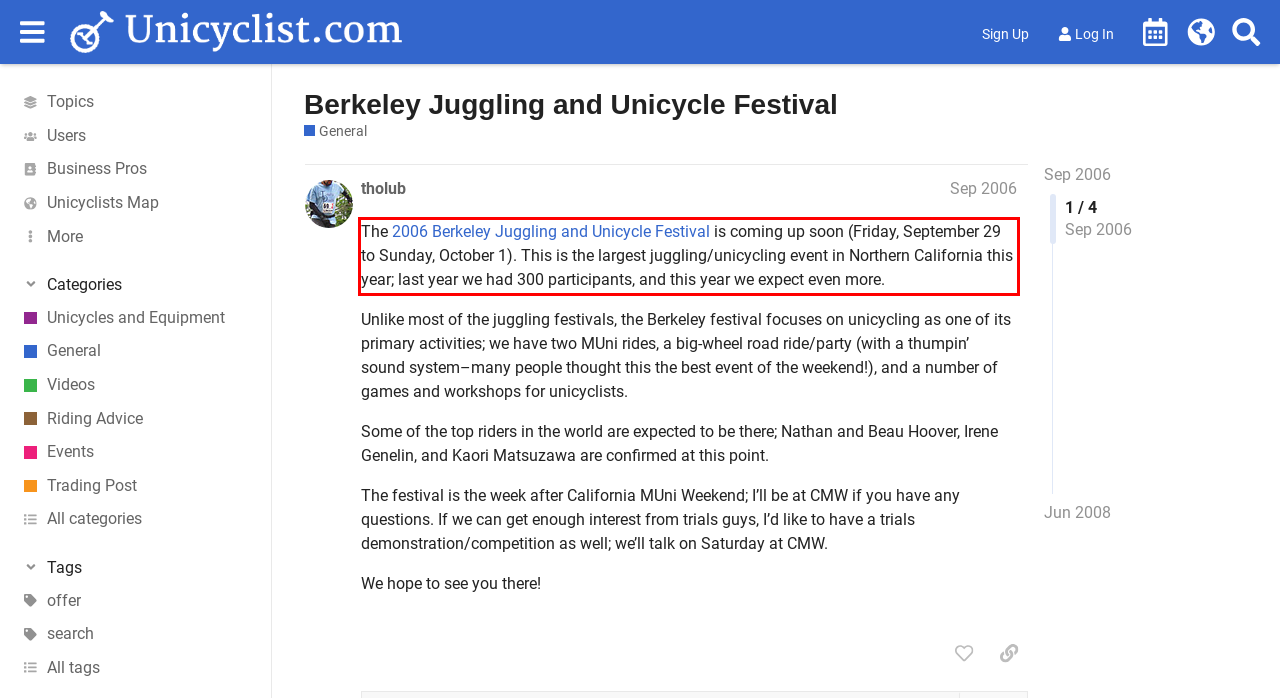Please look at the screenshot provided and find the red bounding box. Extract the text content contained within this bounding box.

The 2006 Berkeley Juggling and Unicycle Festival is coming up soon (Friday, September 29 to Sunday, October 1). This is the largest juggling/unicycling event in Northern California this year; last year we had 300 participants, and this year we expect even more.